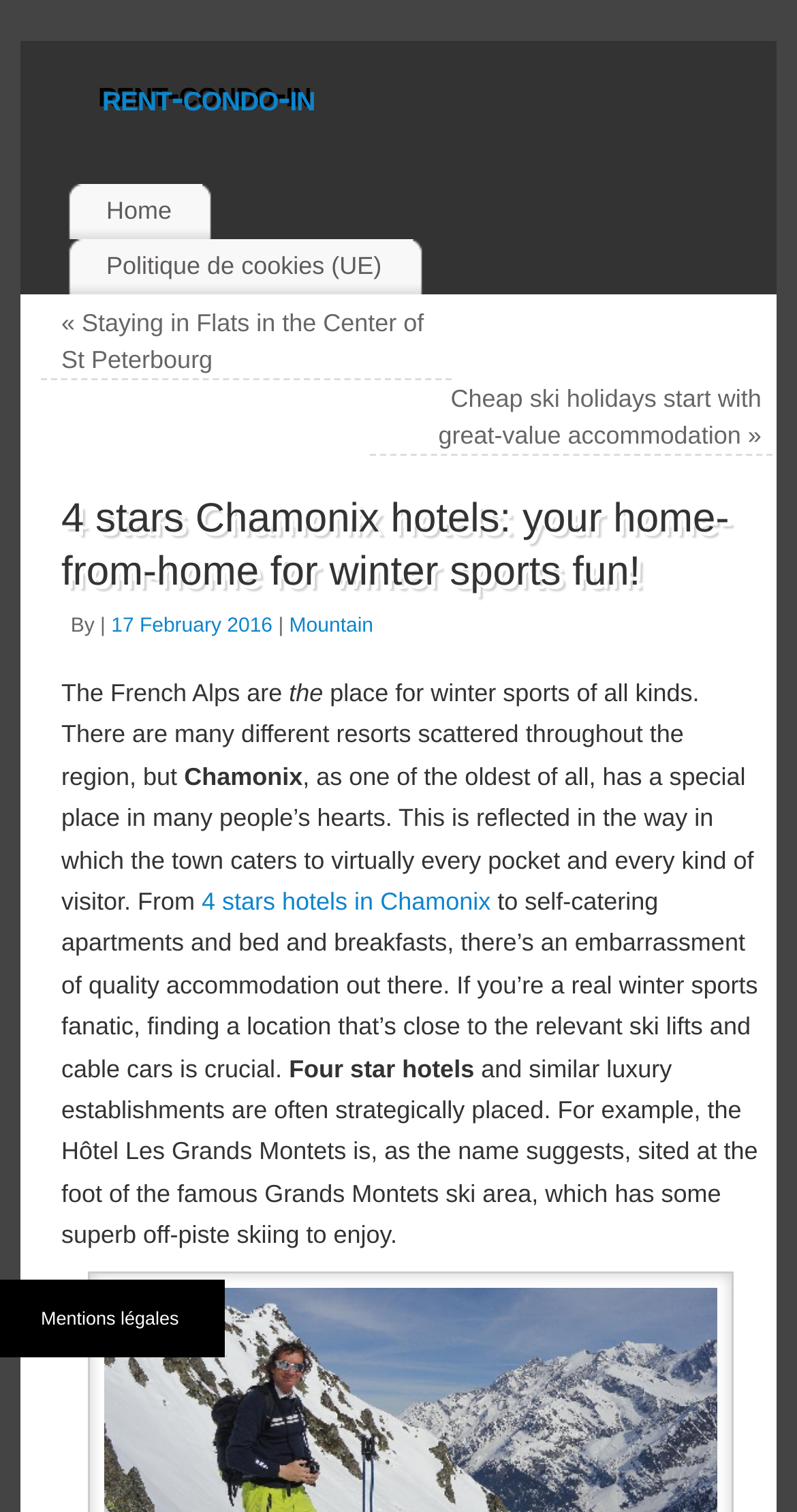Locate the bounding box coordinates of the area you need to click to fulfill this instruction: 'Visit '4 stars hotels in Chamonix''. The coordinates must be in the form of four float numbers ranging from 0 to 1: [left, top, right, bottom].

[0.253, 0.587, 0.624, 0.606]